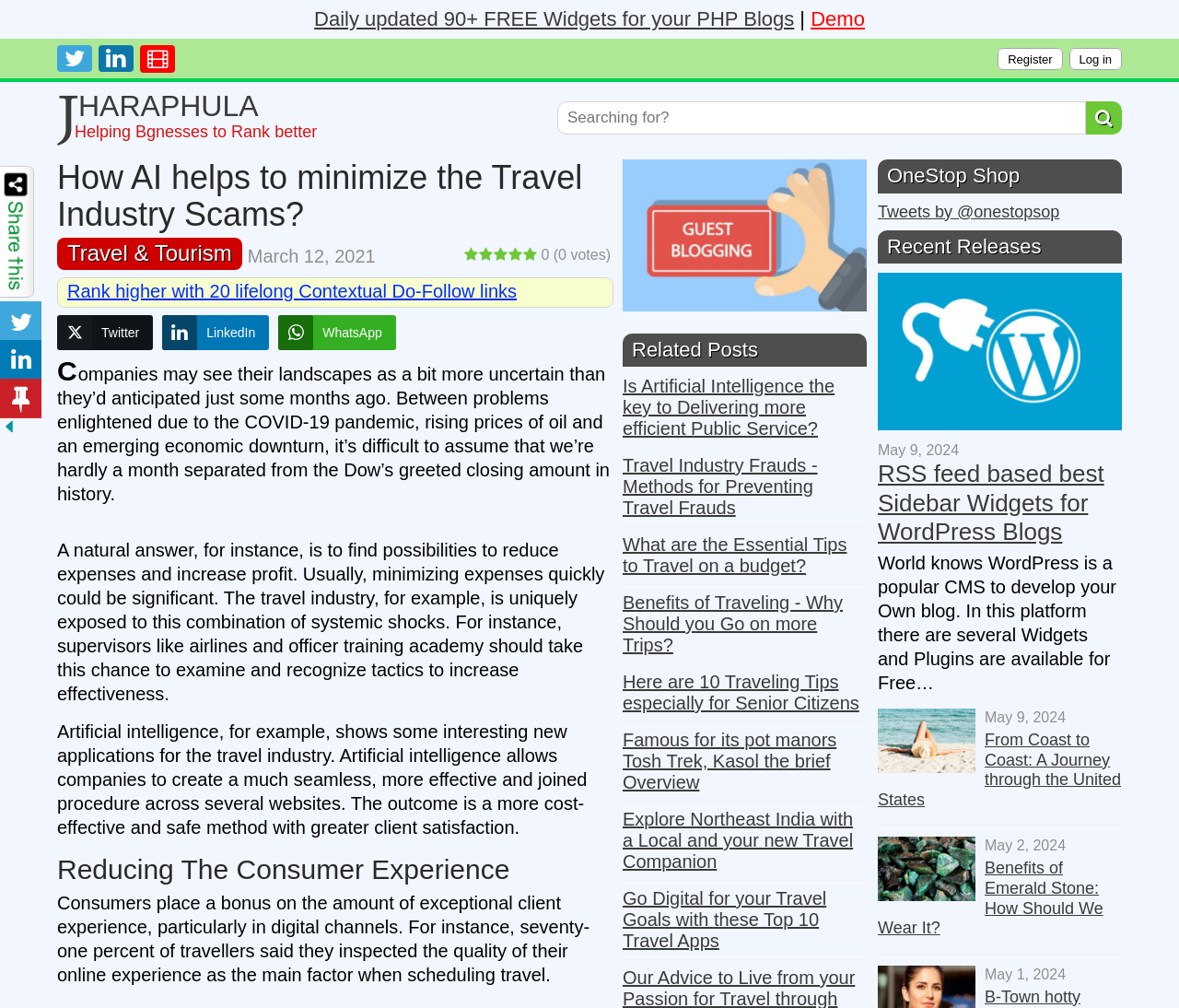Determine the bounding box coordinates of the UI element described below. Use the format (top-left x, top-left y, bottom-right x, bottom-right y) with floating point numbers between 0 and 1: Log in

[0.907, 0.048, 0.952, 0.07]